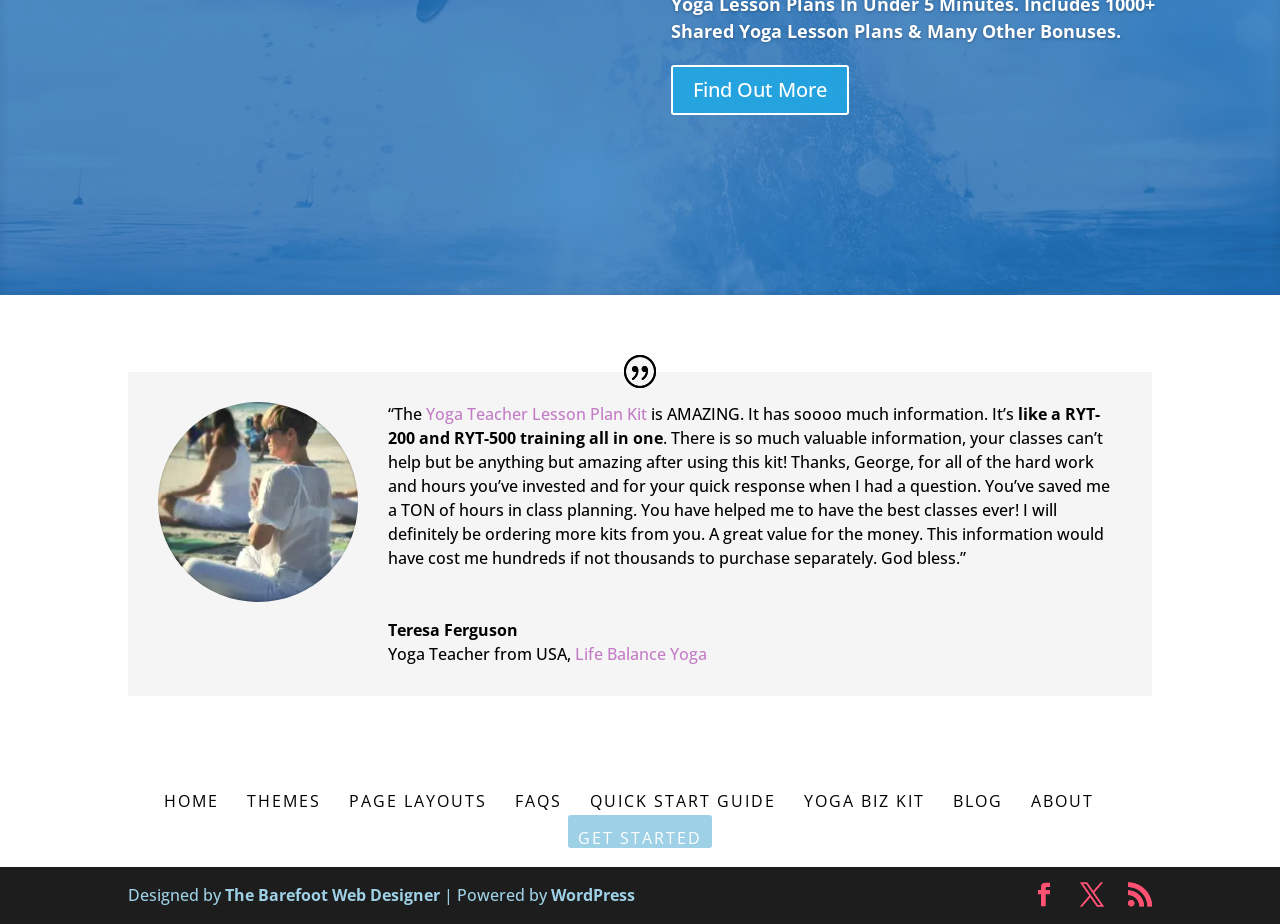Find the bounding box coordinates of the element to click in order to complete this instruction: "Check out 'YOGA BIZ KIT'". The bounding box coordinates must be four float numbers between 0 and 1, denoted as [left, top, right, bottom].

[0.628, 0.855, 0.723, 0.879]